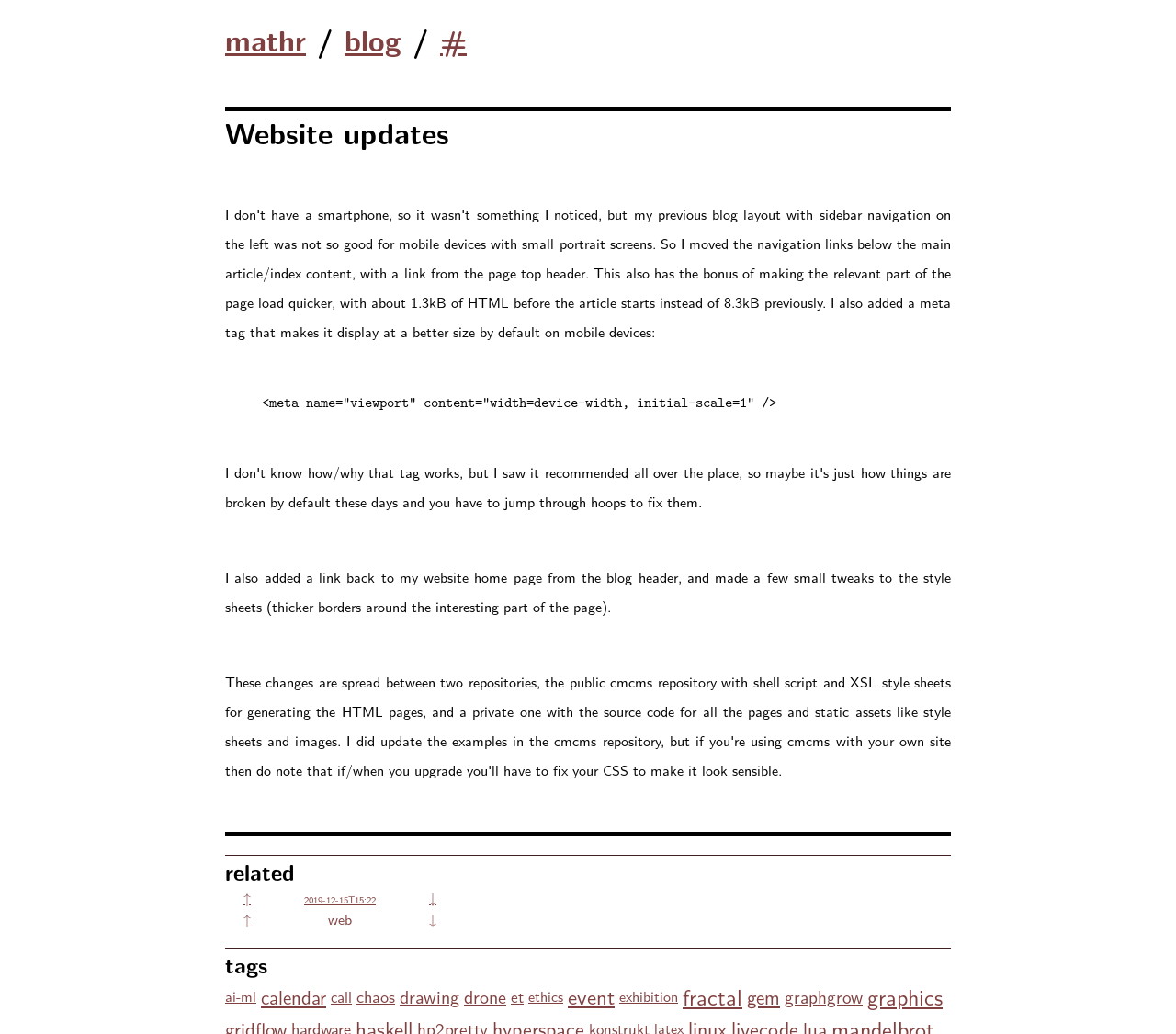What is the name of the website?
Make sure to answer the question with a detailed and comprehensive explanation.

The name of the website can be found in the heading element at the top of the webpage, which contains the text 'mathr / blog / #'. The 'mathr' part is likely the name of the website.